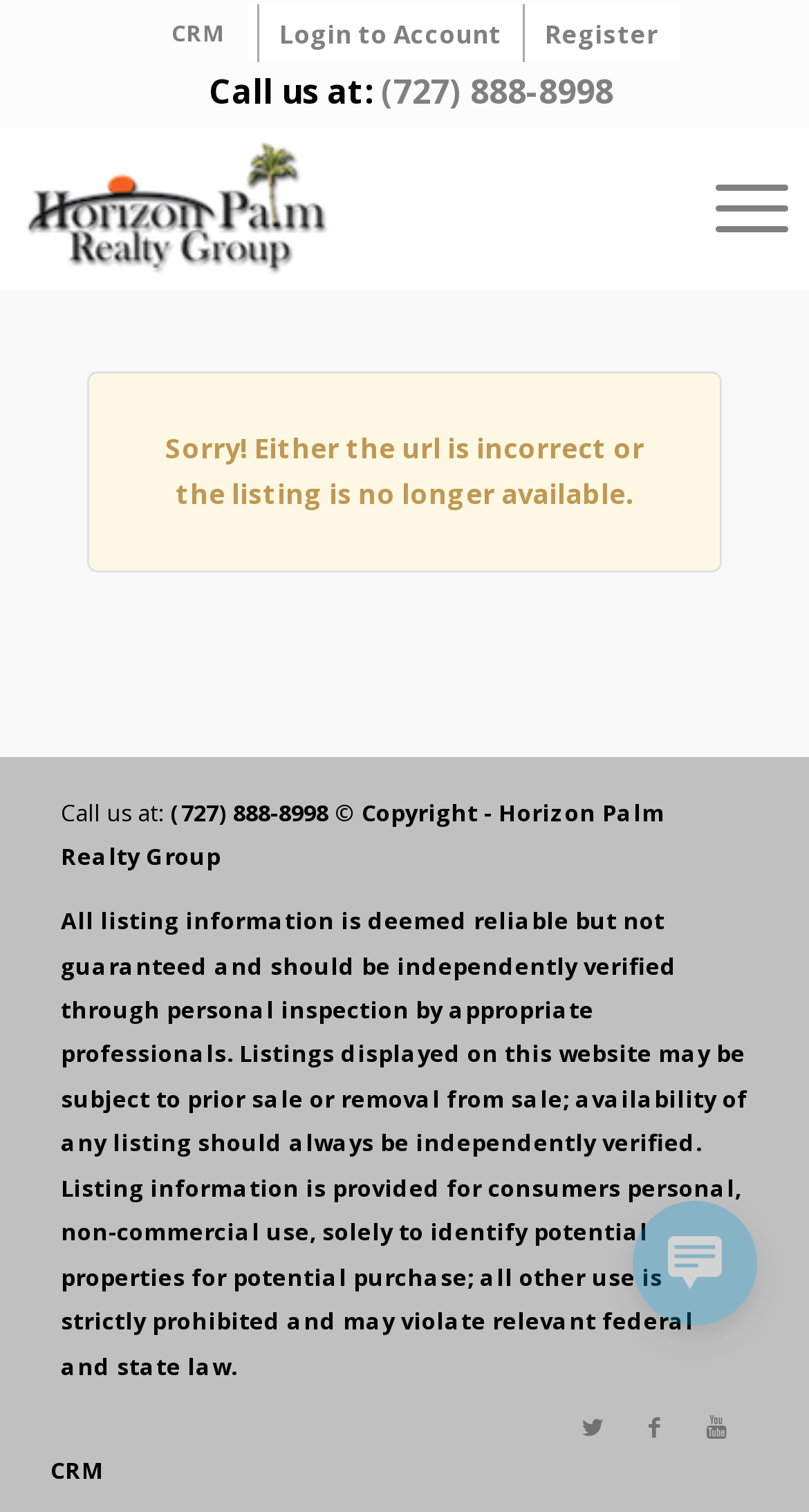Give a one-word or short phrase answer to the question: 
What is the company name?

Horizon Palm Realty